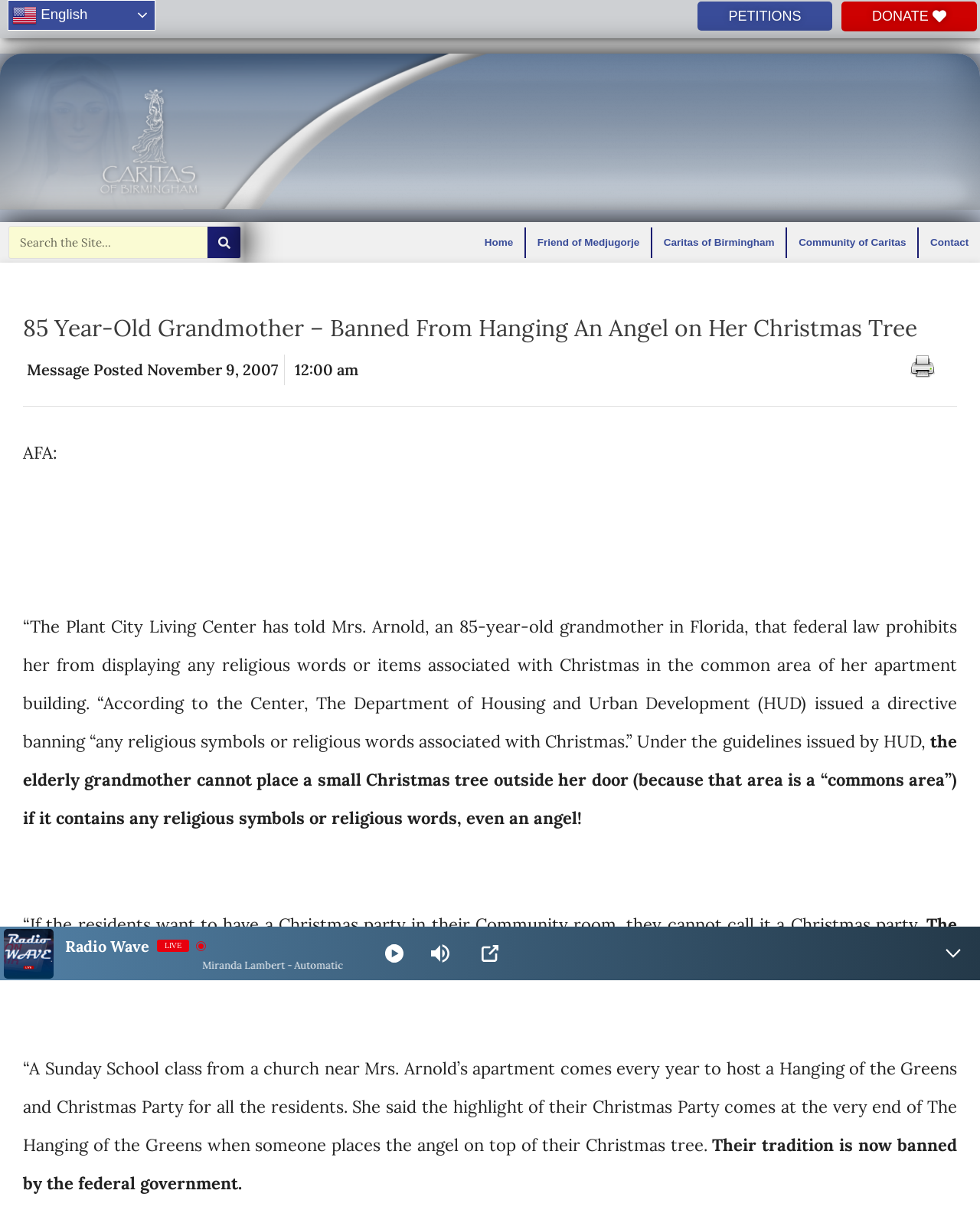Create a detailed summary of all the visual and textual information on the webpage.

This webpage appears to be an article or news story about an 85-year-old grandmother who was banned from hanging an angel on her Christmas tree in her apartment building's common area. 

At the top of the page, there are several links, including "en English", "PETITIONS", and "DONATE", aligned horizontally. Below these links, there are two large images that span the entire width of the page. 

A search bar is located near the top of the page, with a search box and a "Search" button. Below the search bar, there are several links, including "Home", "Friend of Medjugorje", "Caritas of Birmingham", "Community of Caritas", and "Contact", aligned horizontally.

The main content of the page is an article with a heading that reads "85 Year-Old Grandmother – Banned From Hanging An Angel on Her Christmas Tree". The article is divided into several paragraphs, with the text "AFA:" at the beginning of the first paragraph. The article describes how the grandmother was told by the Plant City Living Center that federal law prohibits her from displaying any religious words or items associated with Christmas in the common area of her apartment building.

At the bottom of the page, there is a section with a radio player, featuring a "LIVE" label, a song title "Miranda Lambert - Automatic", and three buttons: "Play", an unnamed button, and "Open Popup". There is also a "Minimize Player" button at the bottom right corner of the page.